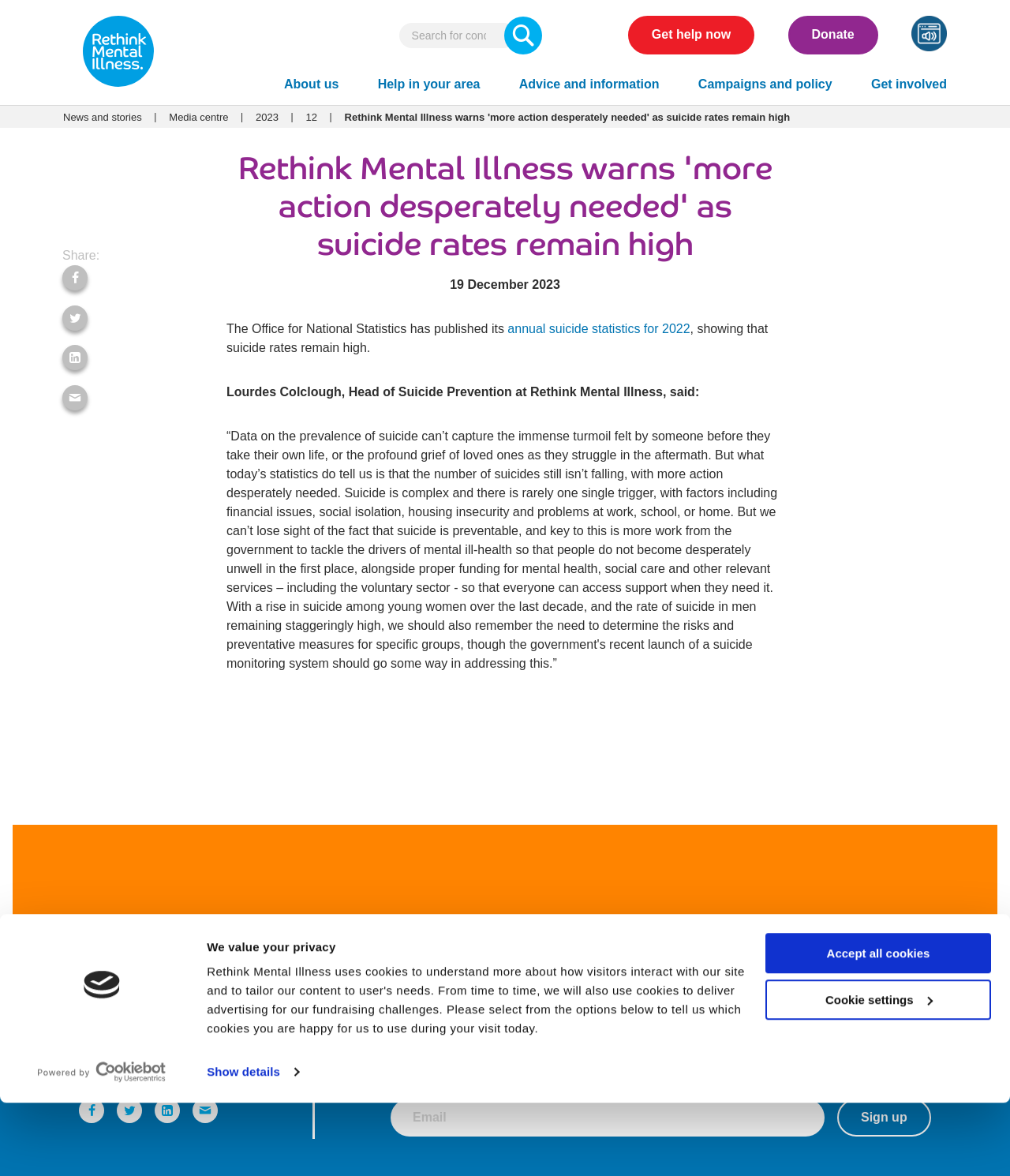Bounding box coordinates must be specified in the format (top-left x, top-left y, bottom-right x, bottom-right y). All values should be floating point numbers between 0 and 1. What are the bounding box coordinates of the UI element described as: parent_node: Get help now

[0.902, 0.013, 0.938, 0.047]